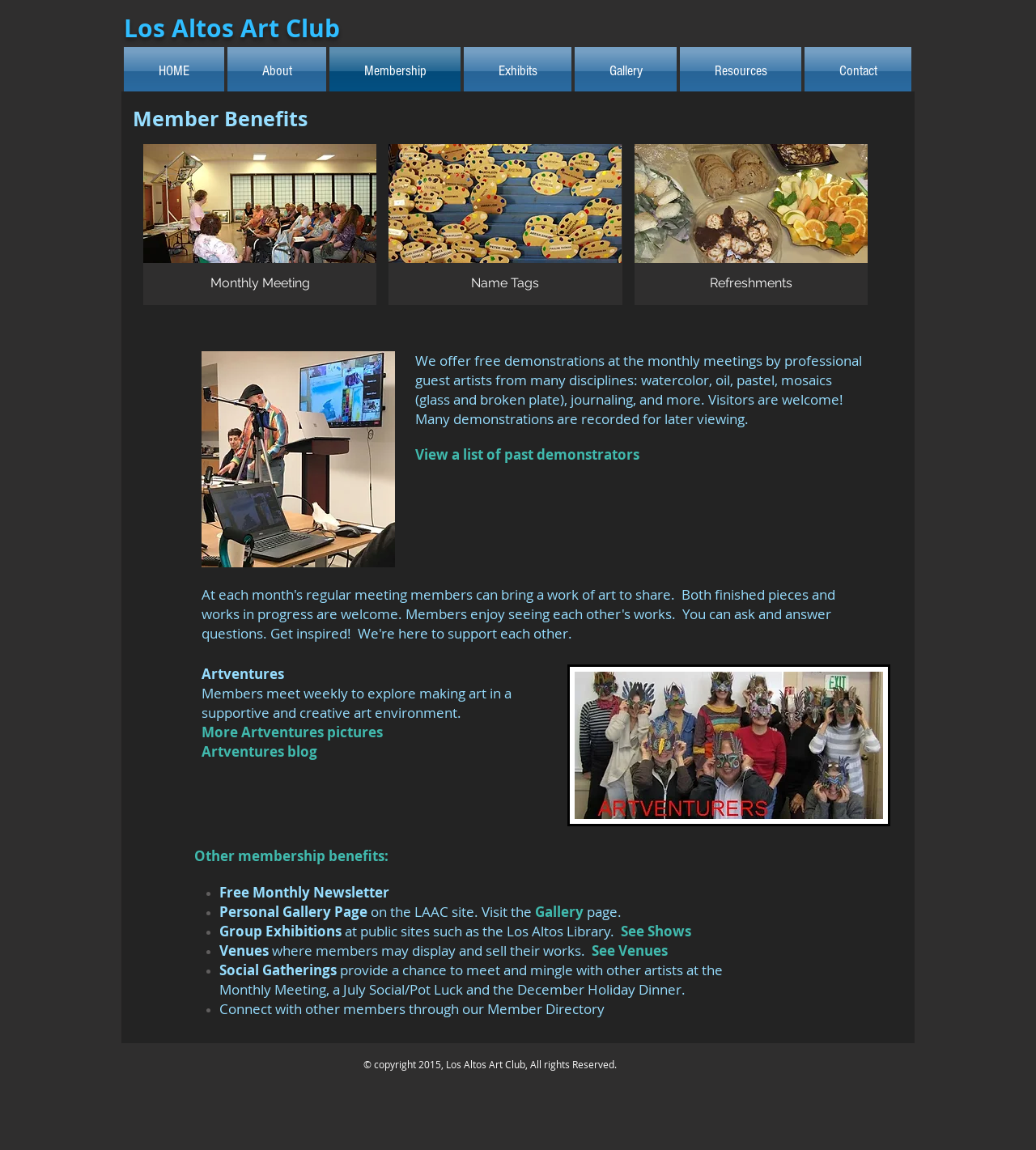Provide a single word or phrase to answer the given question: 
What is one of the benefits of membership?

Personal Gallery Page